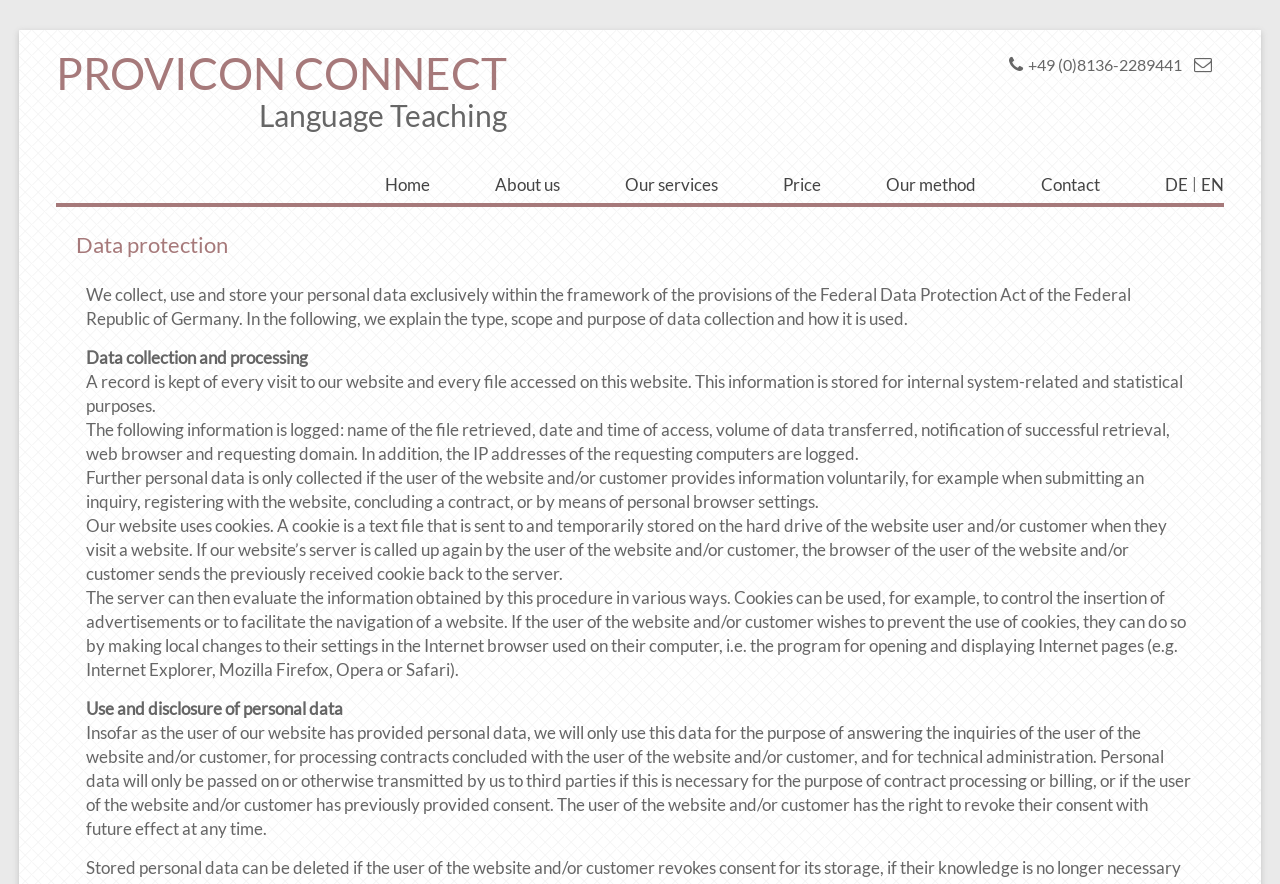Find the bounding box coordinates of the area that needs to be clicked in order to achieve the following instruction: "Click the 'About us' link". The coordinates should be specified as four float numbers between 0 and 1, i.e., [left, top, right, bottom].

[0.386, 0.191, 0.437, 0.227]